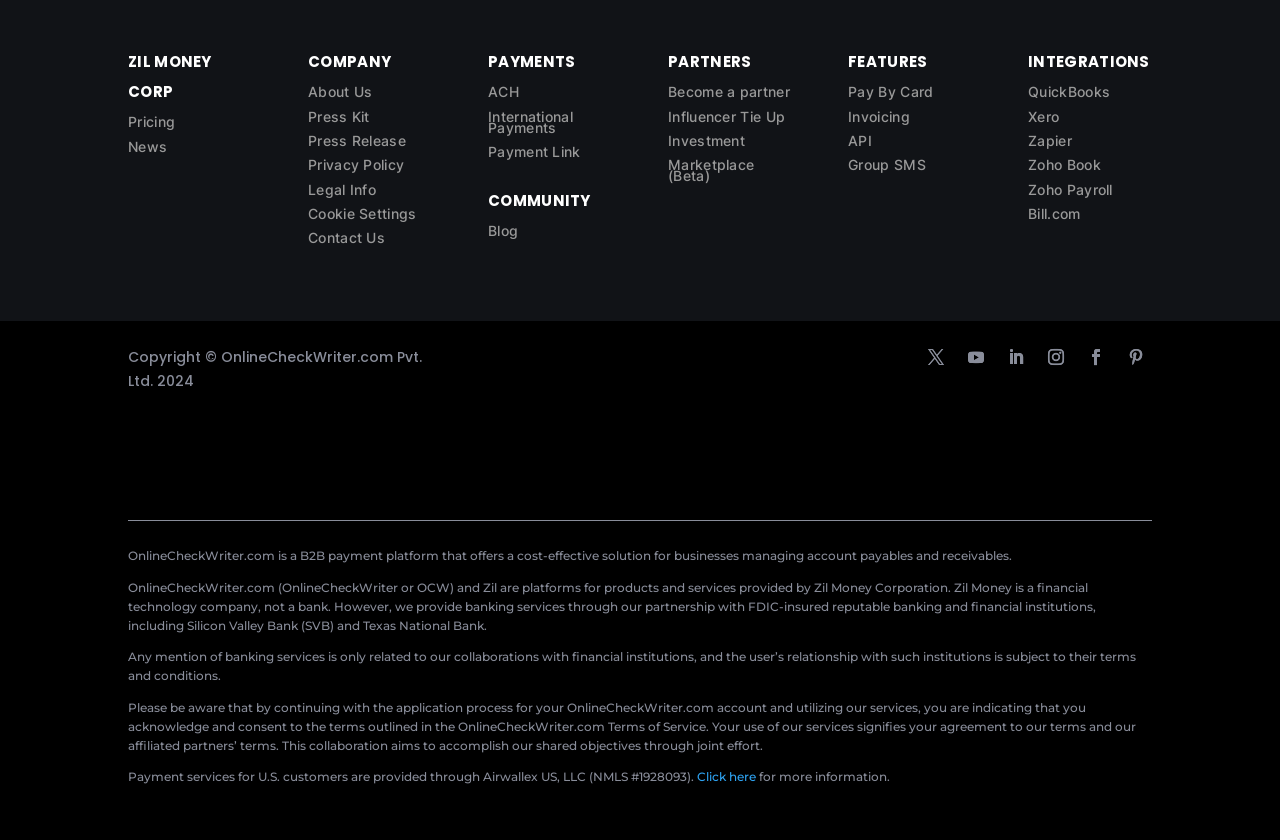Using the provided element description: "Invoicing", determine the bounding box coordinates of the corresponding UI element in the screenshot.

[0.663, 0.129, 0.711, 0.149]